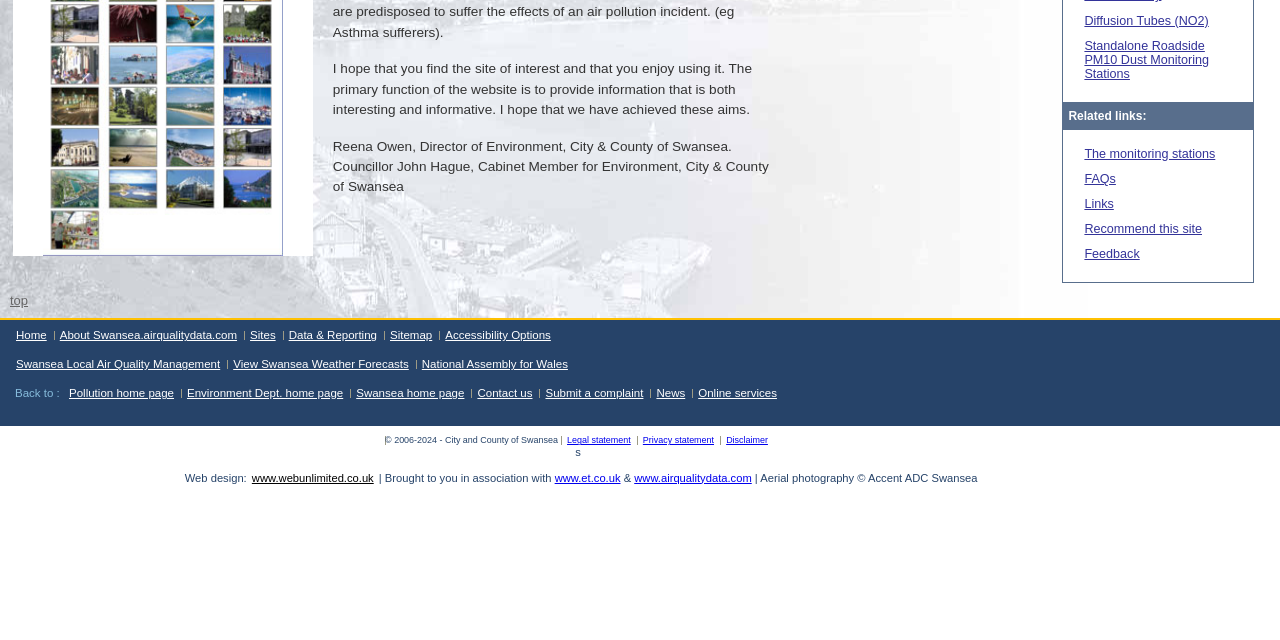Locate the bounding box coordinates of the UI element described by: "Pollution home page". The bounding box coordinates should consist of four float numbers between 0 and 1, i.e., [left, top, right, bottom].

[0.054, 0.605, 0.136, 0.624]